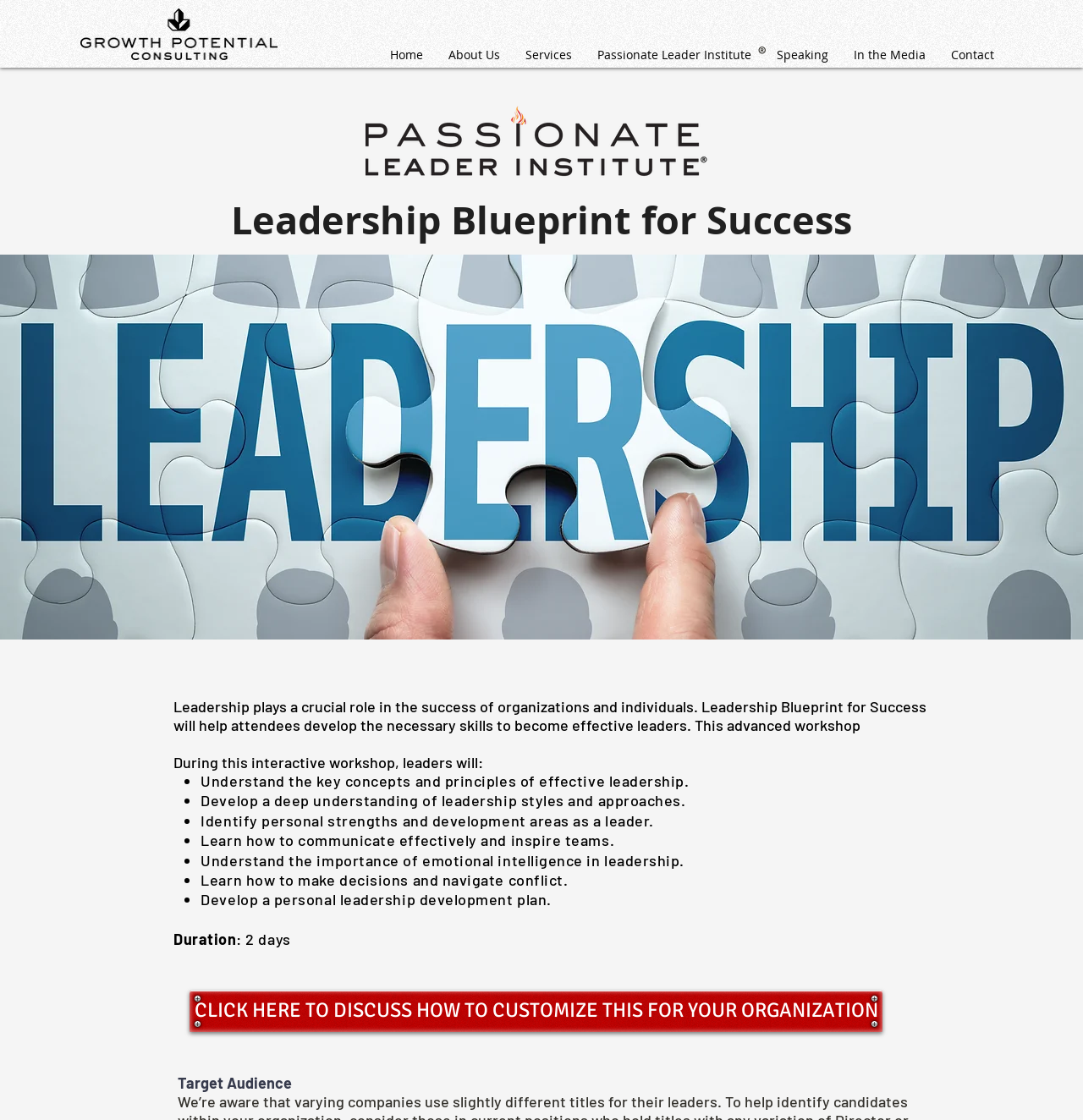Pinpoint the bounding box coordinates of the area that must be clicked to complete this instruction: "Click the Home link".

[0.348, 0.039, 0.402, 0.06]